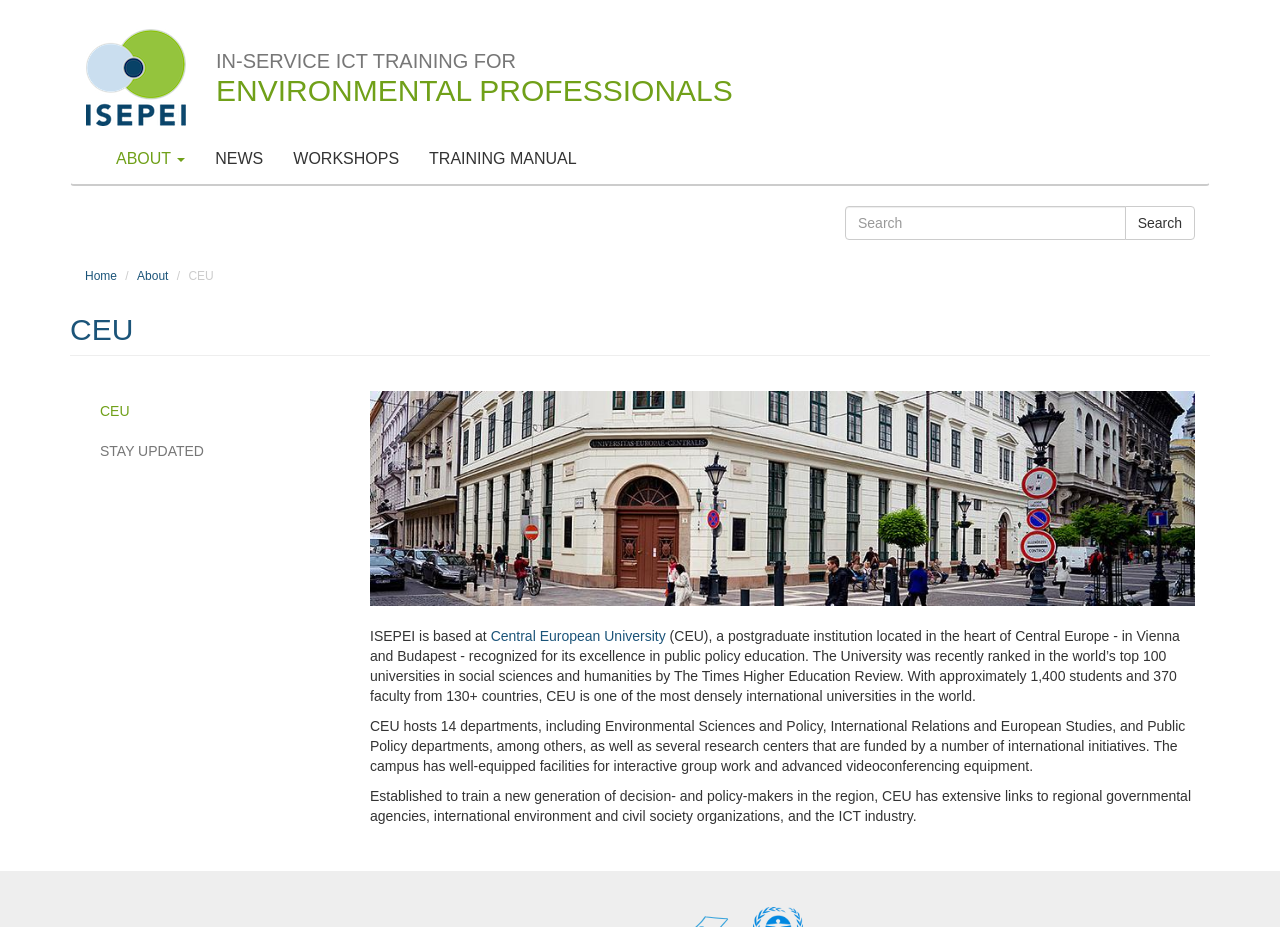Determine the bounding box of the UI component based on this description: "Home". The bounding box coordinates should be four float values between 0 and 1, i.e., [left, top, right, bottom].

[0.066, 0.29, 0.091, 0.305]